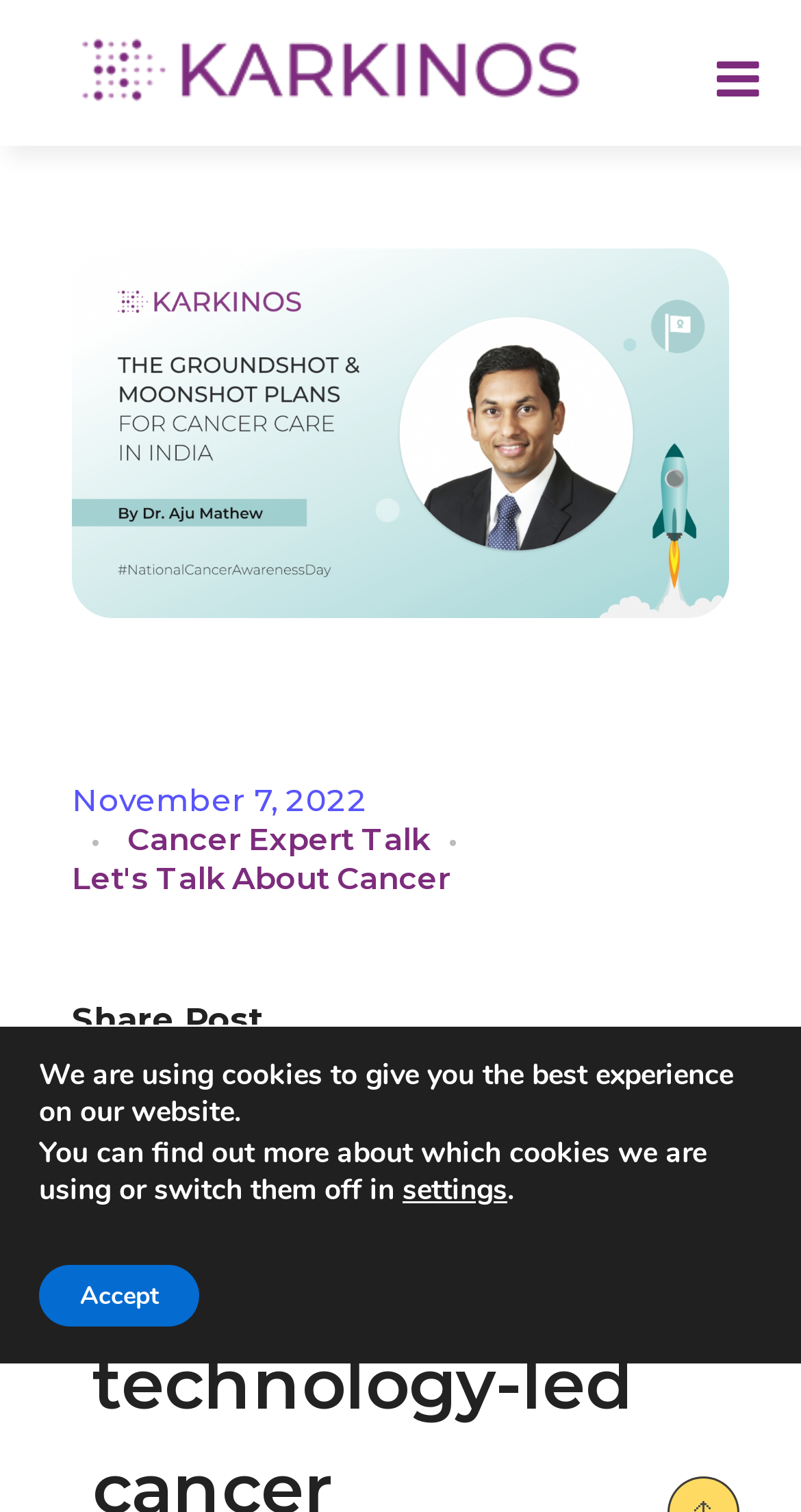Identify the bounding box coordinates for the UI element described as: "alt="Dr. Aju Mathew"". The coordinates should be provided as four floats between 0 and 1: [left, top, right, bottom].

[0.09, 0.165, 0.91, 0.409]